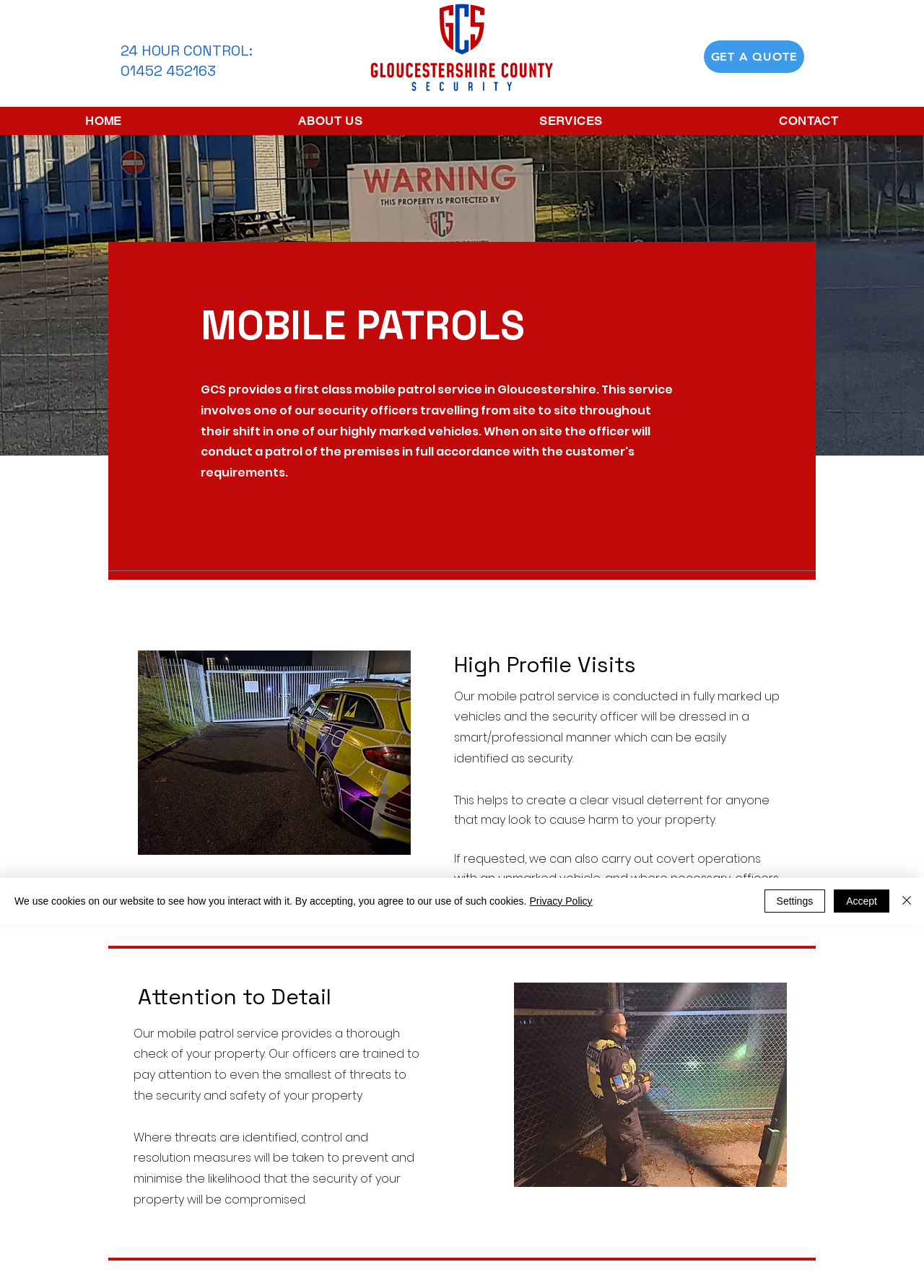Please specify the bounding box coordinates for the clickable region that will help you carry out the instruction: "View services".

[0.491, 0.083, 0.745, 0.105]